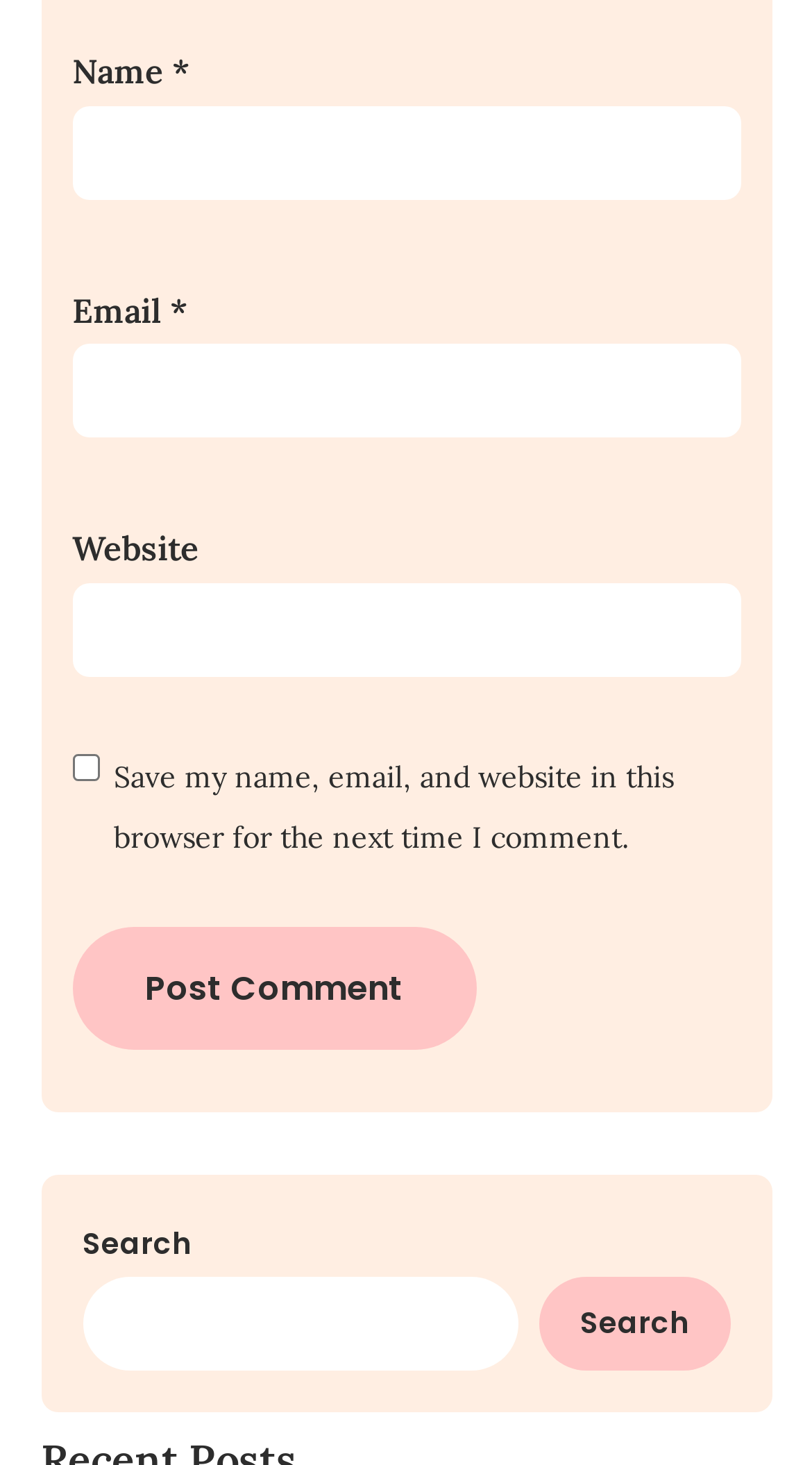Answer the question in one word or a short phrase:
What is the purpose of the checkbox?

Save comment info